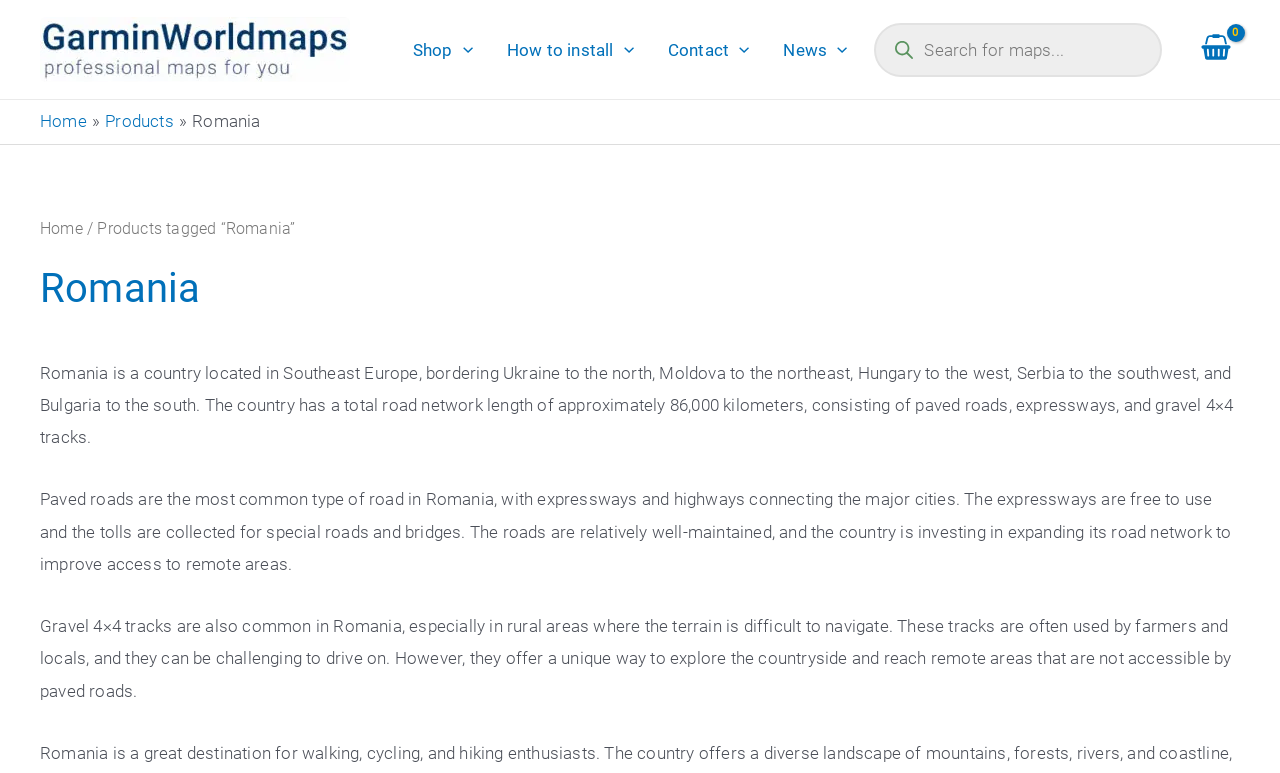Provide the bounding box coordinates of the HTML element described as: "parent_node: Contact aria-label="Menu Toggle"". The bounding box coordinates should be four float numbers between 0 and 1, i.e., [left, top, right, bottom].

[0.57, 0.019, 0.585, 0.109]